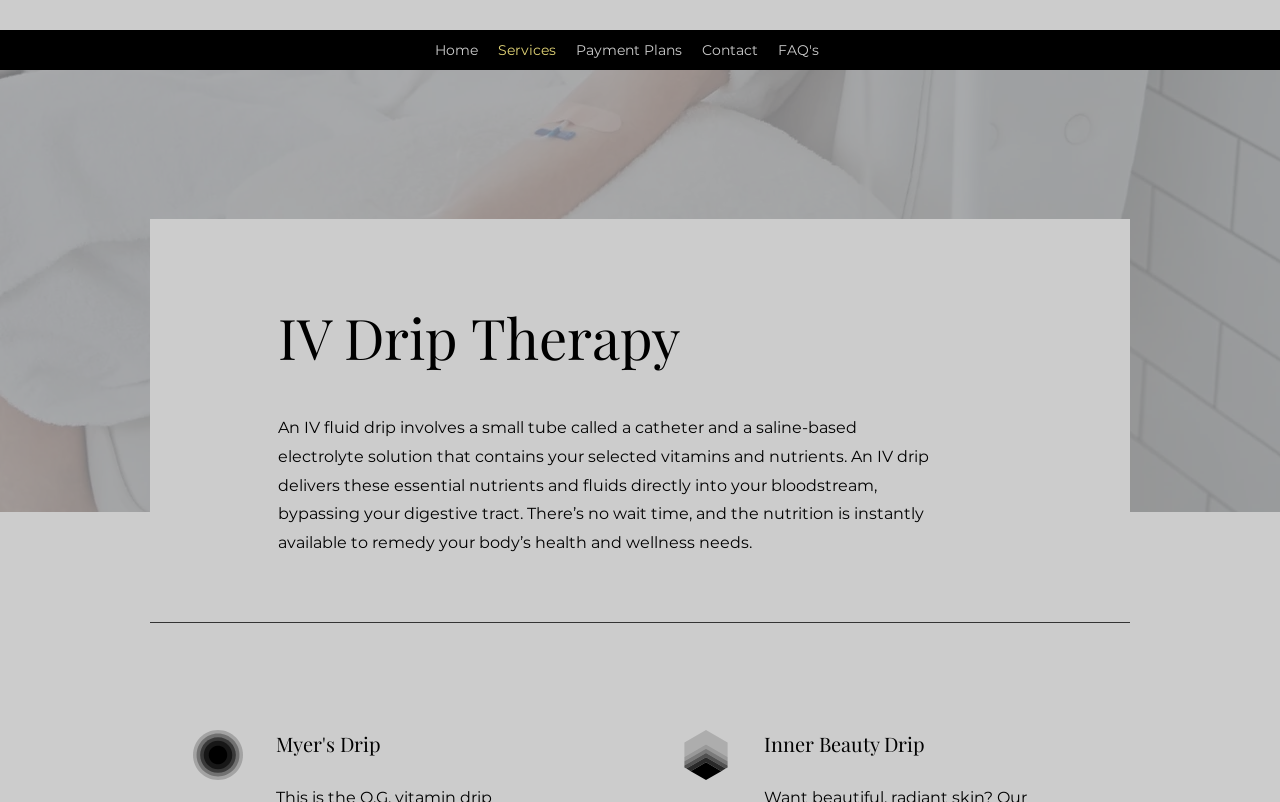What is the name of a specific IV drip therapy?
Provide an in-depth answer to the question, covering all aspects.

By examining the webpage content, I found that one of the specific IV drip therapies offered is called the Inner Beauty Drip, which is likely a customized IV drip solution for beauty and wellness purposes.